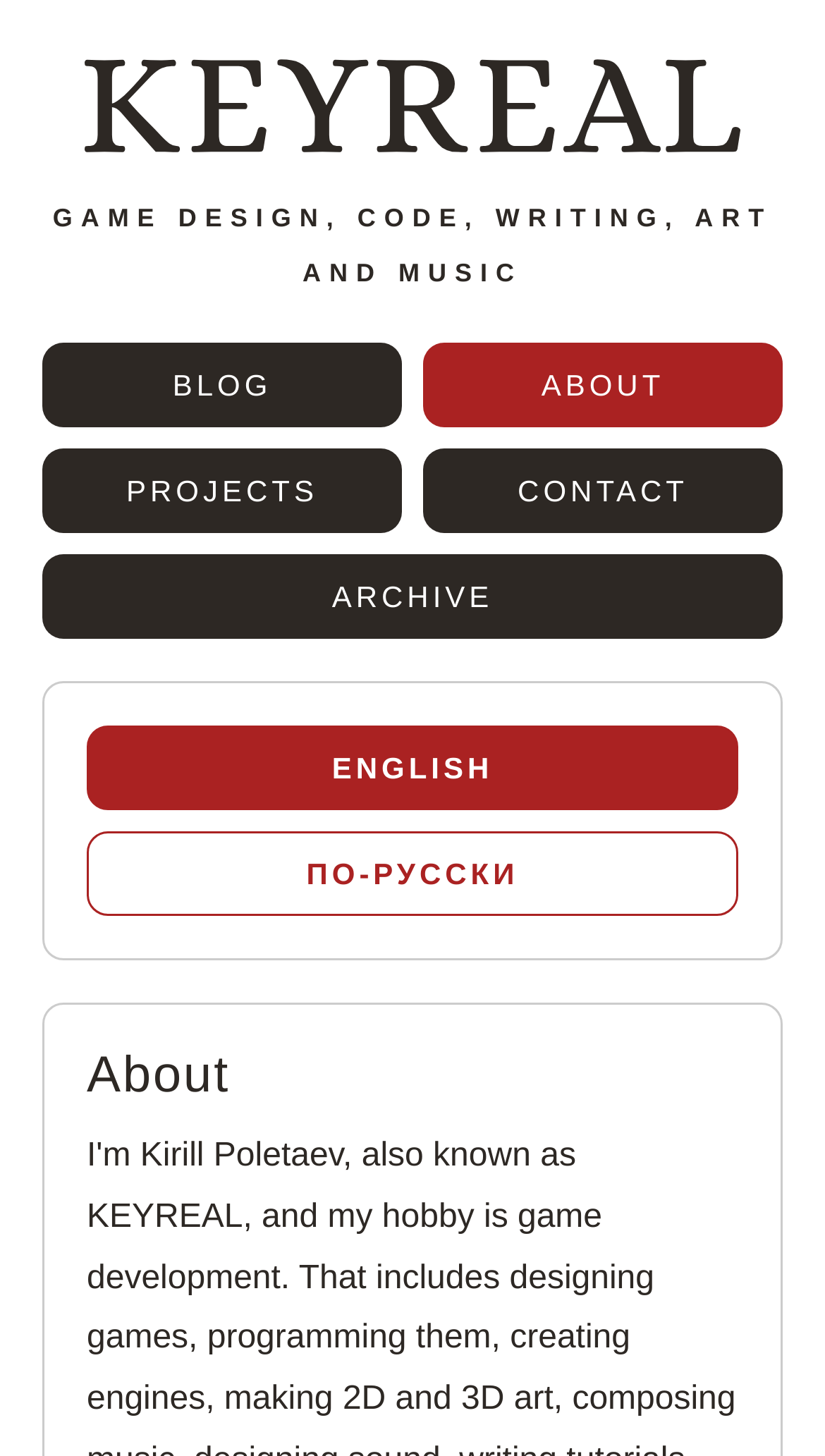Identify and provide the bounding box for the element described by: "Default Filter / Star Filter".

None